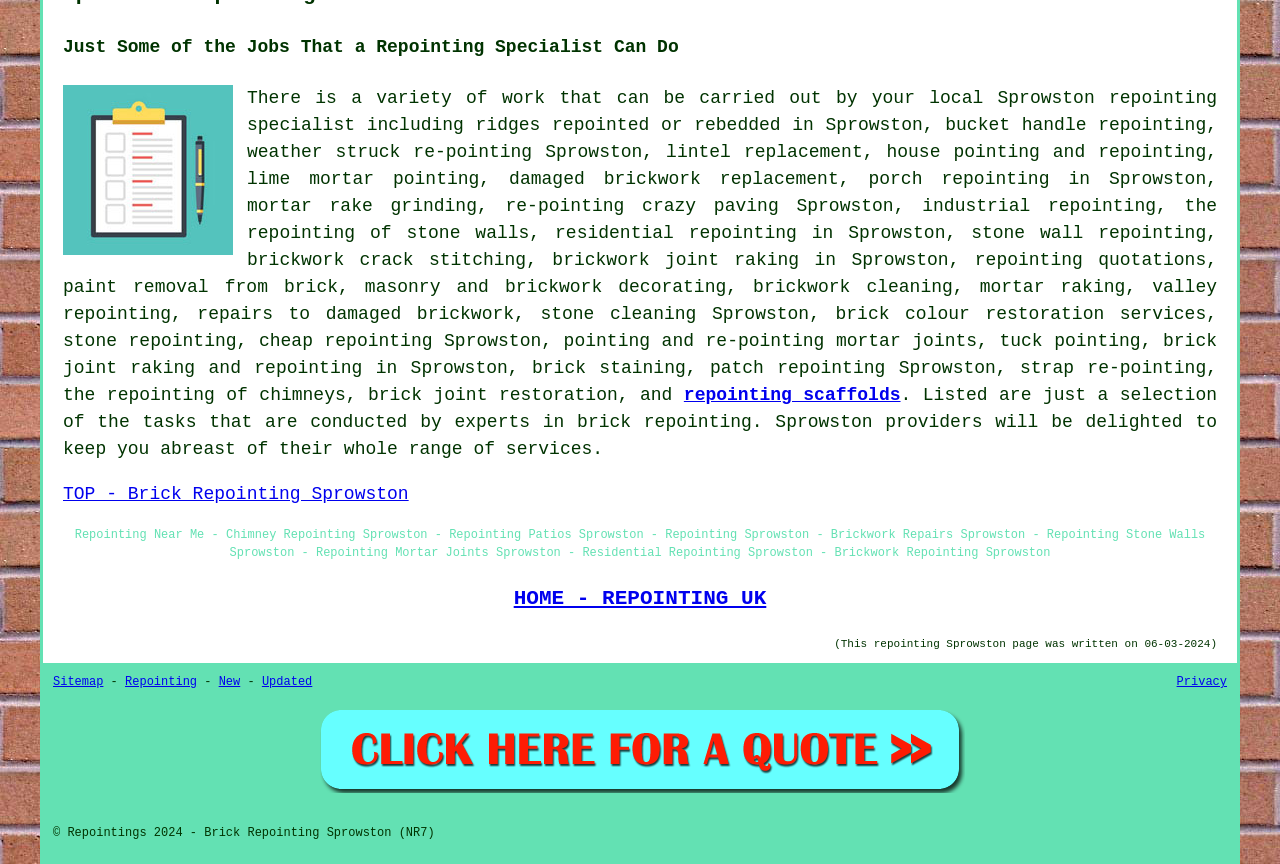Provide a short answer to the following question with just one word or phrase: What is the location of the repointing services?

Sprowston